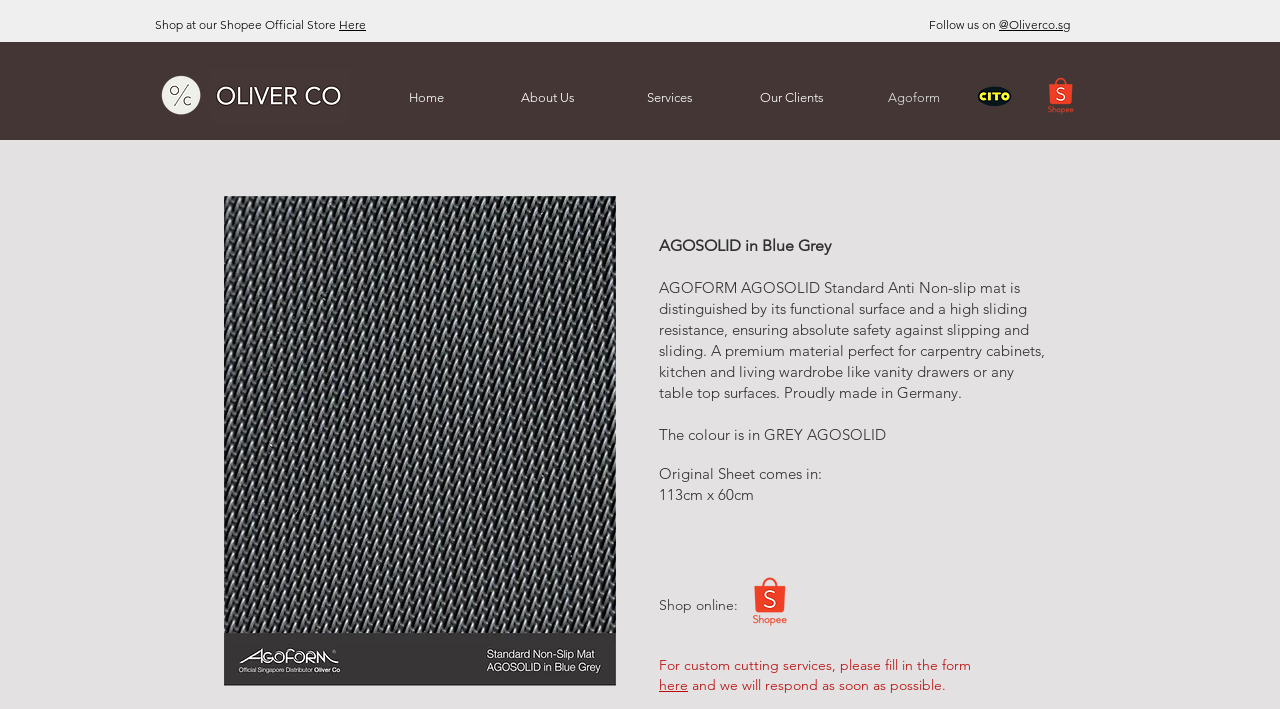Refer to the image and offer a detailed explanation in response to the question: Where can I shop online?

I deduced this answer by reading the link text on the webpage, which says 'Shop at our Shopee Official Store Here'.